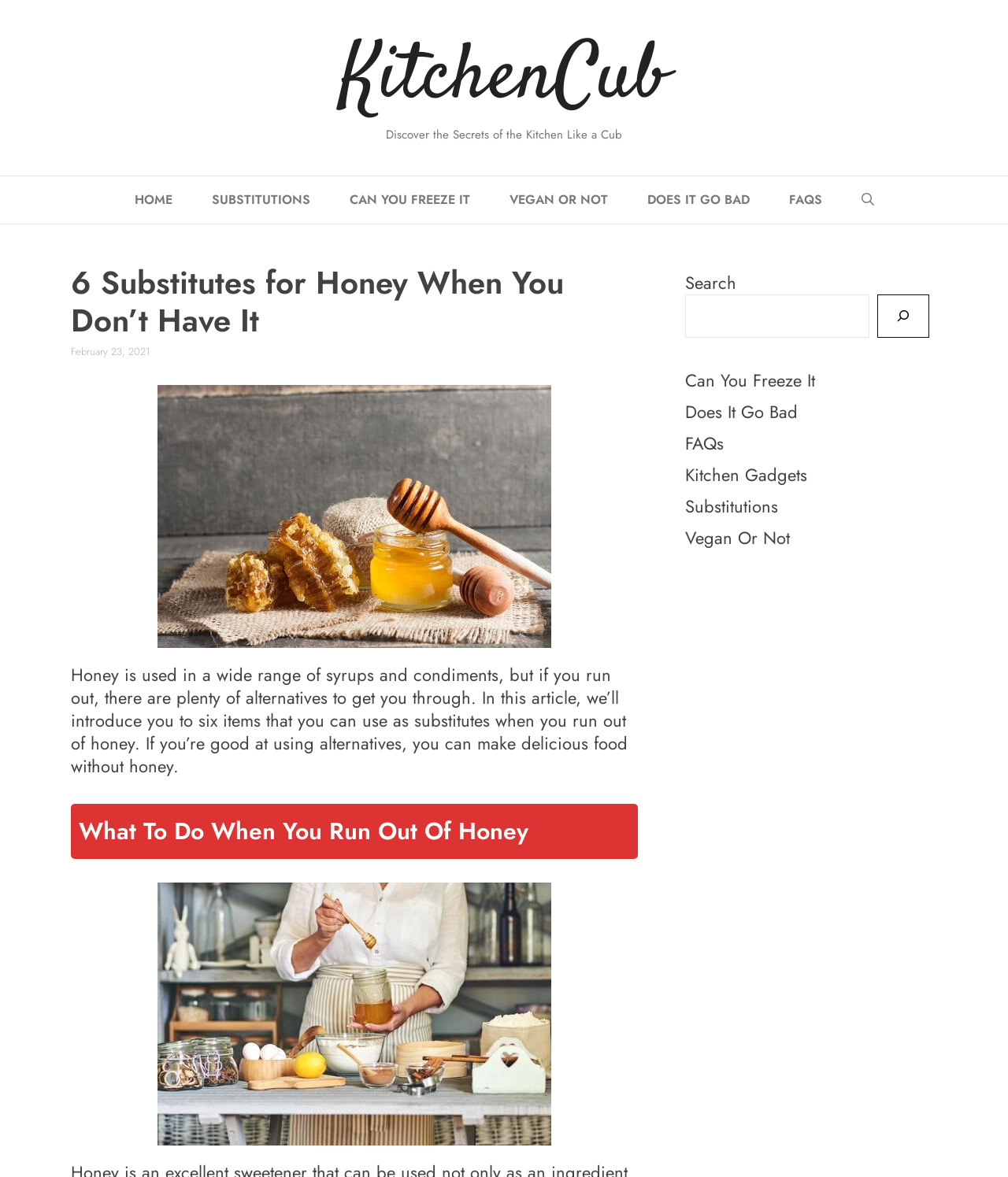Pinpoint the bounding box coordinates of the clickable area needed to execute the instruction: "Click on the 'HOME' link". The coordinates should be specified as four float numbers between 0 and 1, i.e., [left, top, right, bottom].

[0.114, 0.149, 0.19, 0.19]